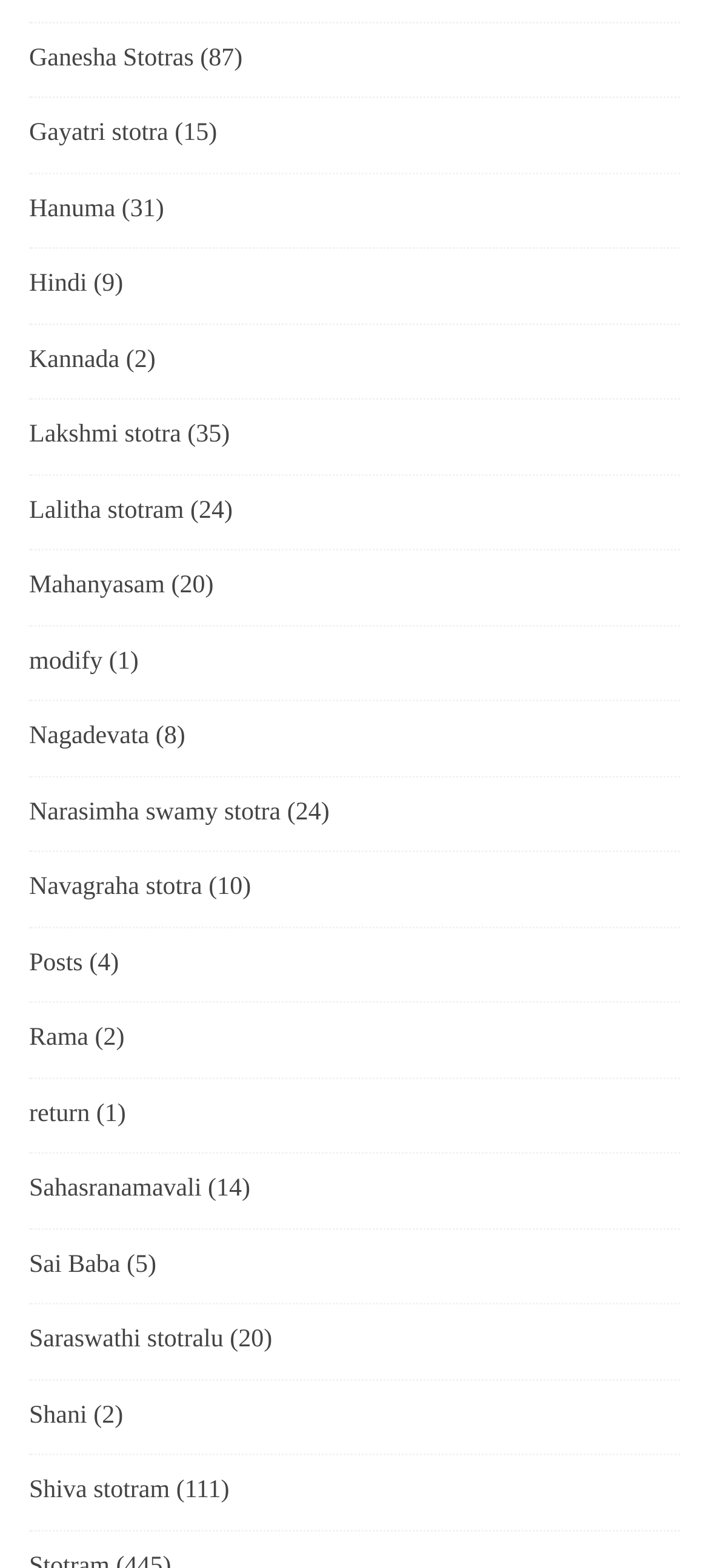How many posts are there?
Using the image provided, answer with just one word or phrase.

4